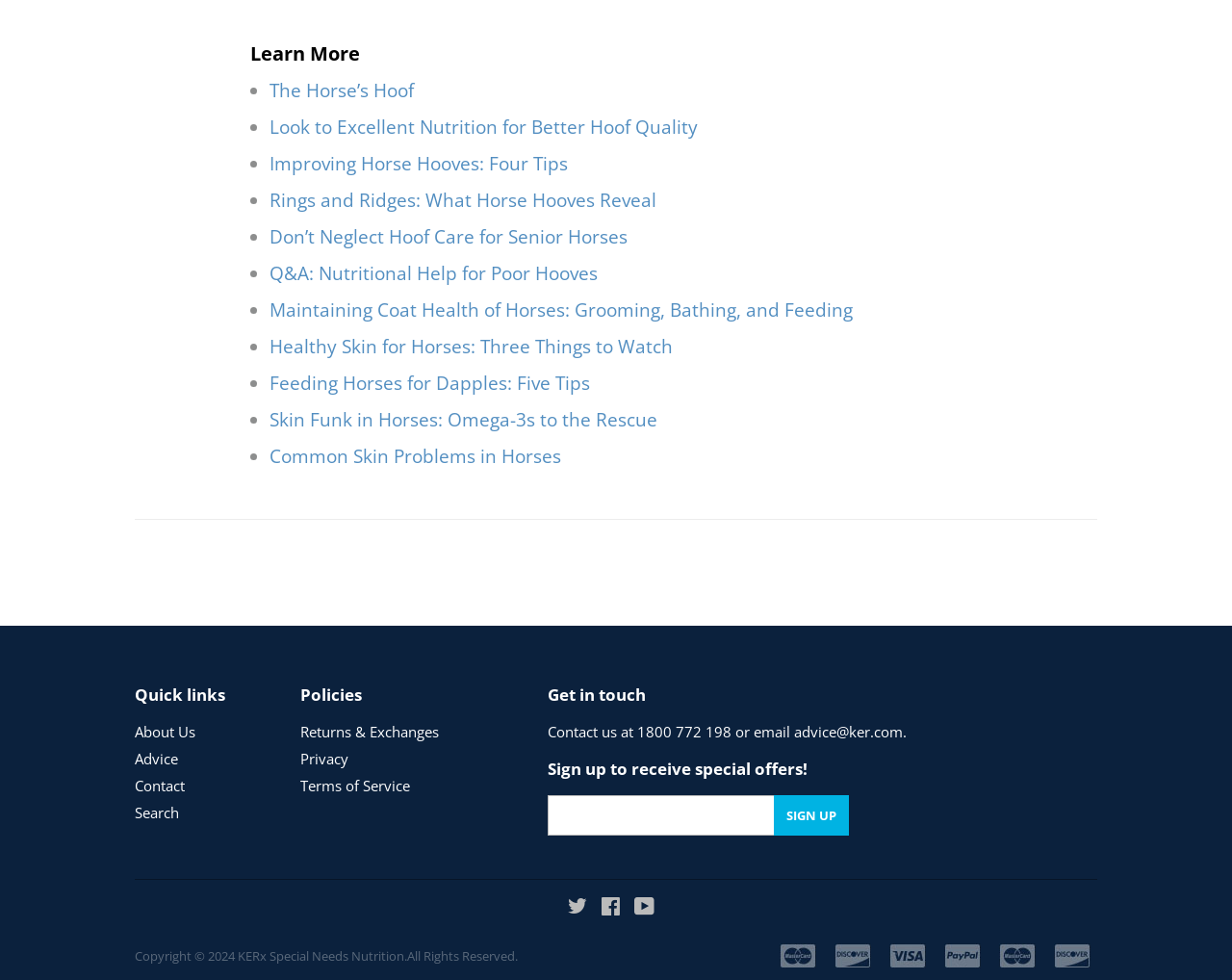How many social media links are at the bottom of the webpage?
Please look at the screenshot and answer using one word or phrase.

3